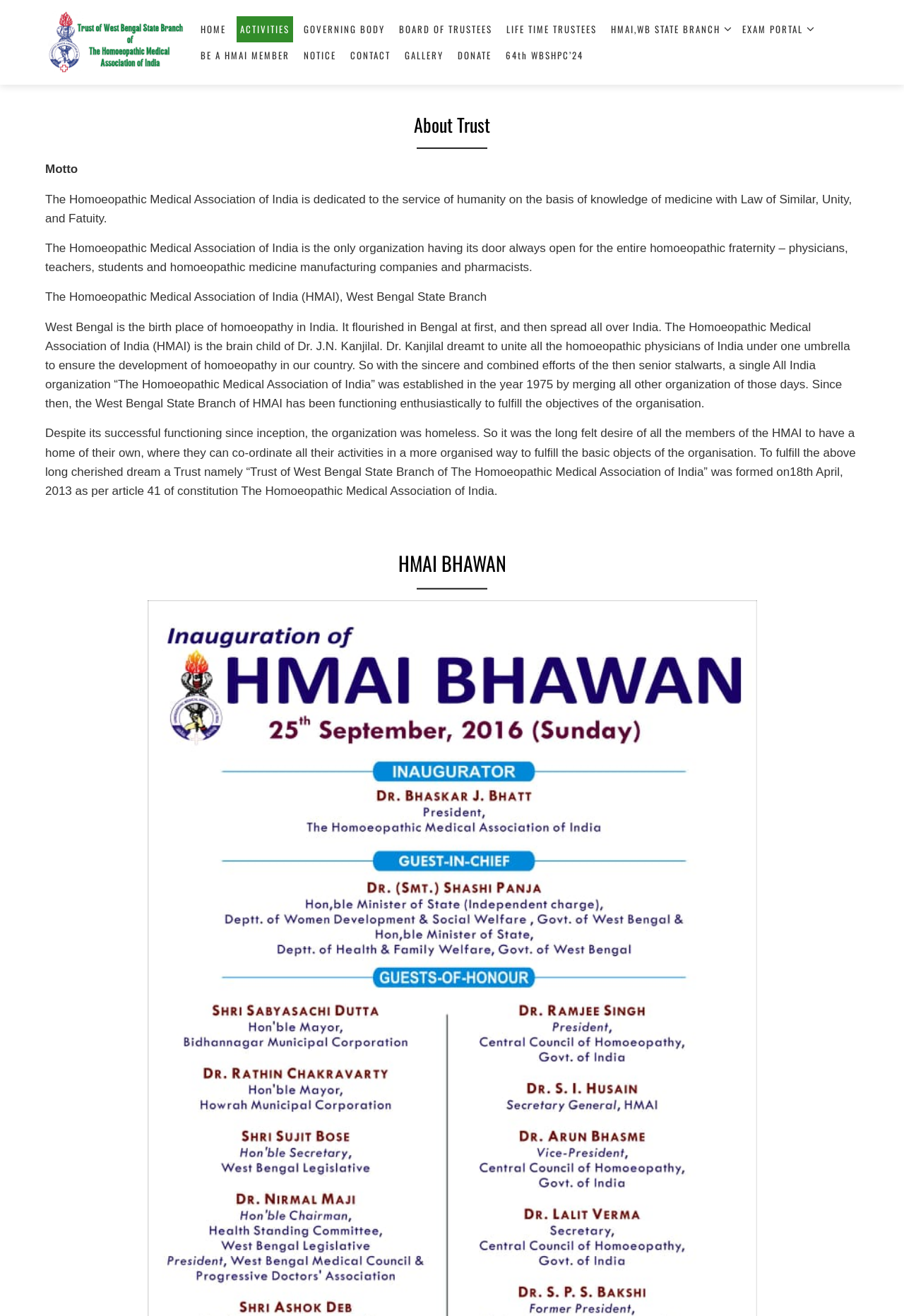Please identify the bounding box coordinates for the region that you need to click to follow this instruction: "Visit the Home page".

None